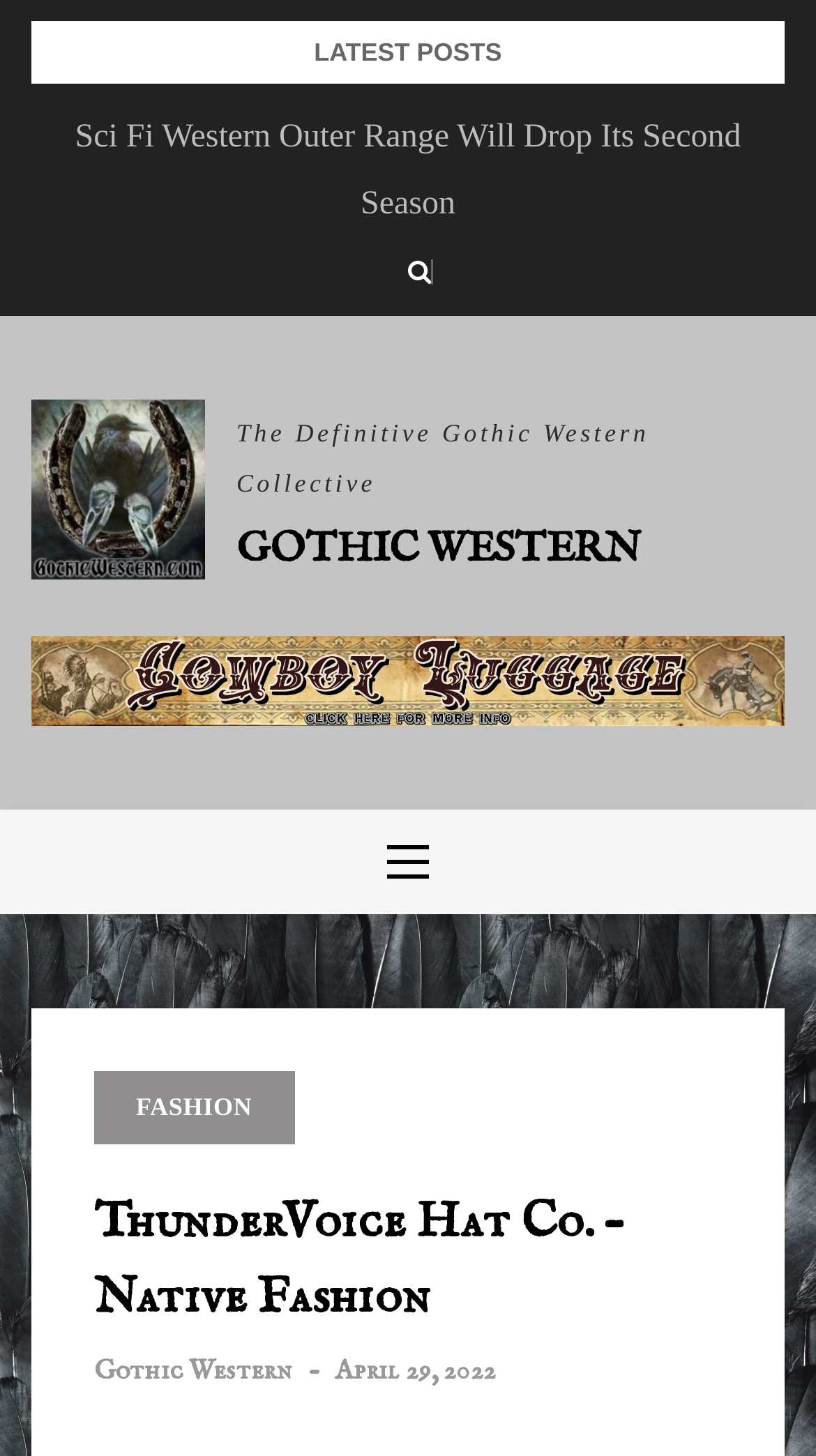Given the description of a UI element: "2017", identify the bounding box coordinates of the matching element in the webpage screenshot.

None